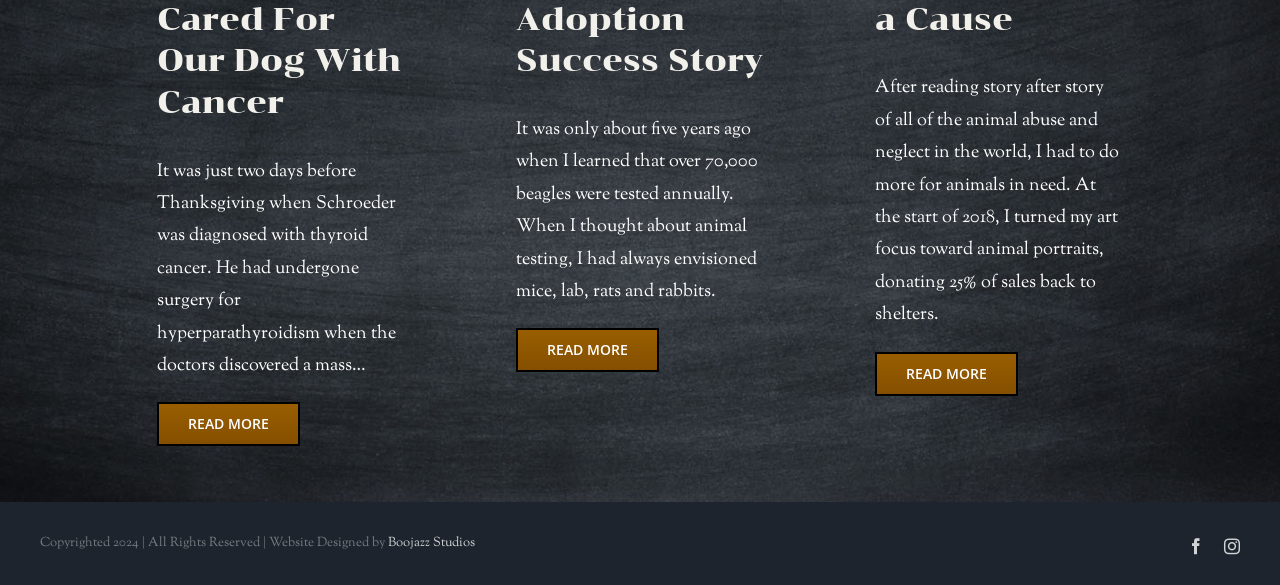Reply to the question below using a single word or brief phrase:
What is the name of the studio that designed the website?

Boojazz Studios